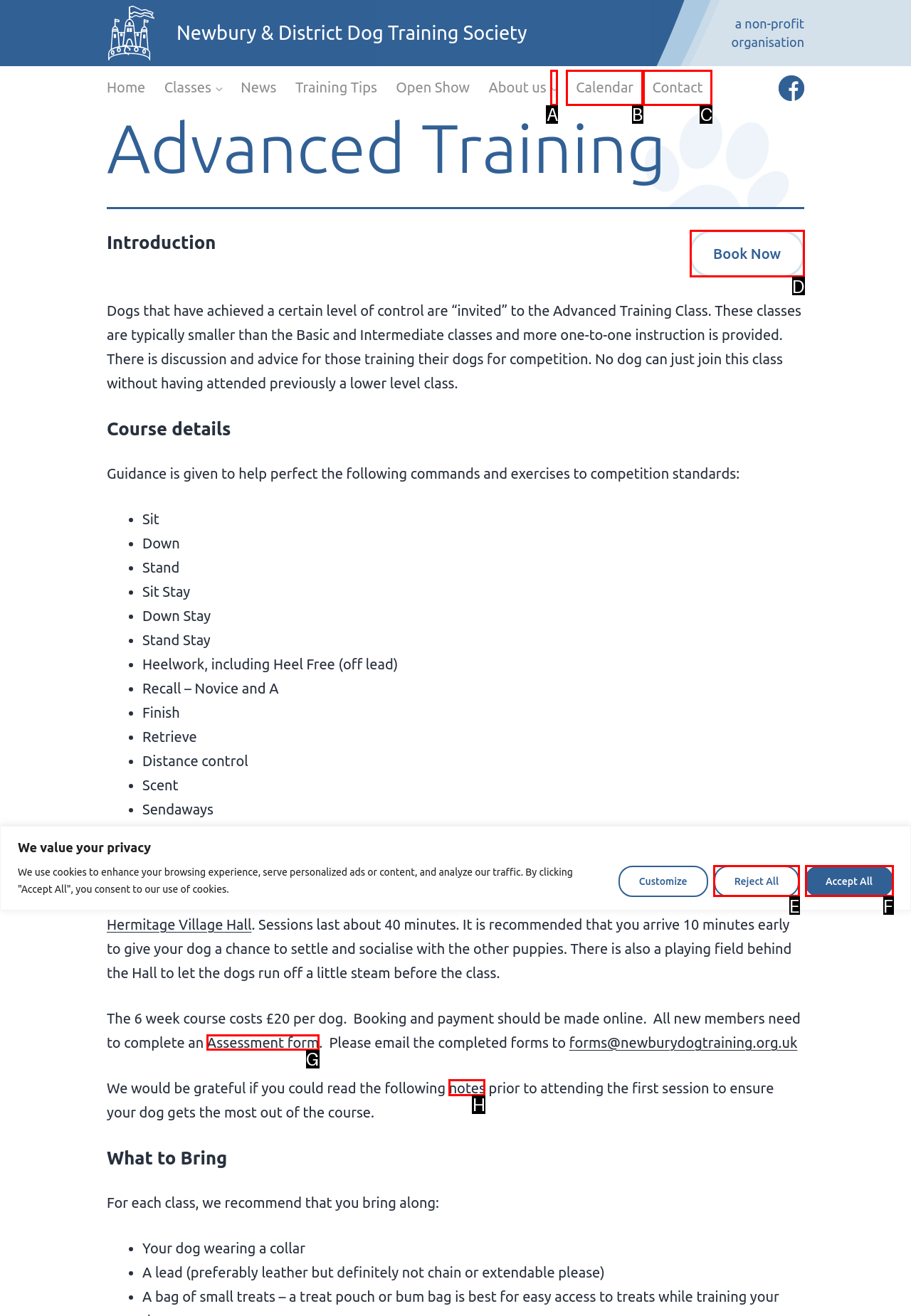Which HTML element should be clicked to complete the task: Fill out the 'Assessment form'? Answer with the letter of the corresponding option.

G